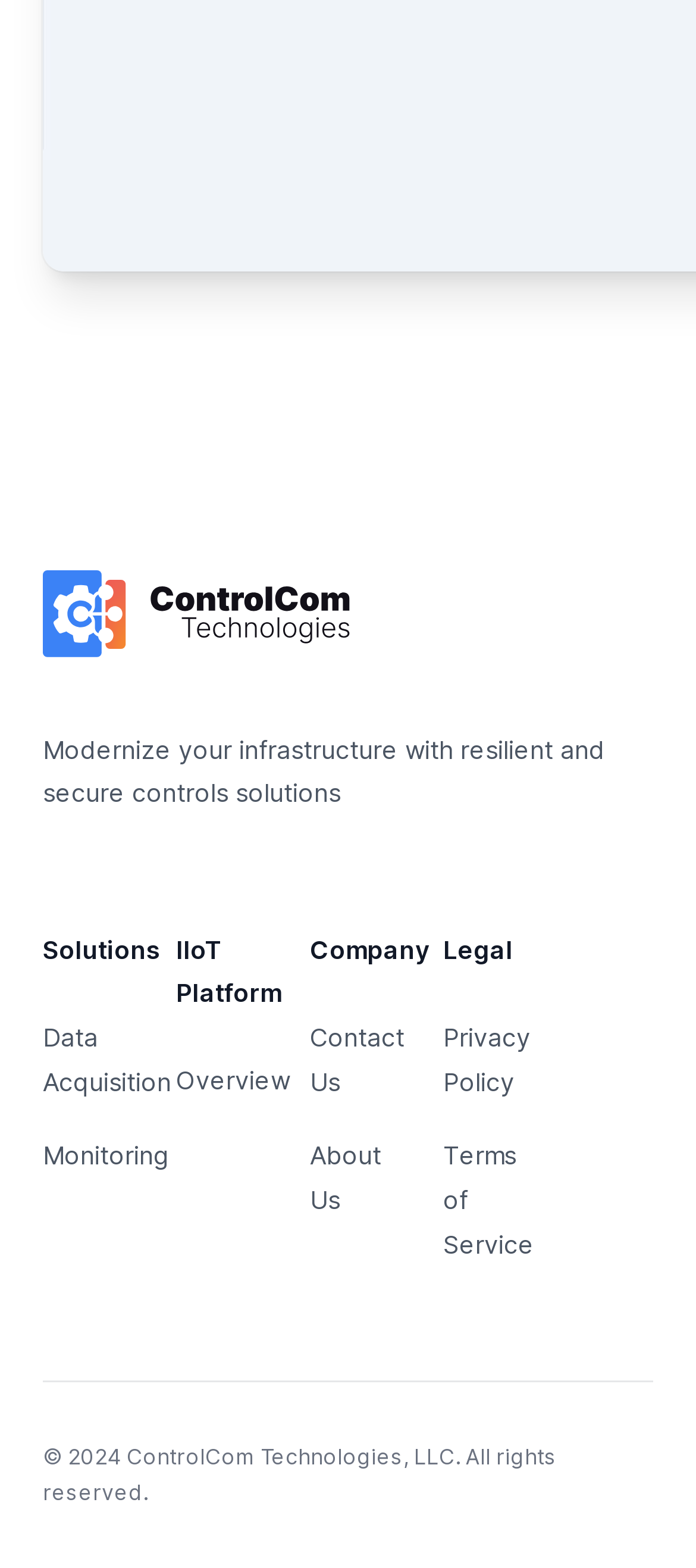Please specify the bounding box coordinates for the clickable region that will help you carry out the instruction: "go to home page".

[0.062, 0.356, 0.938, 0.428]